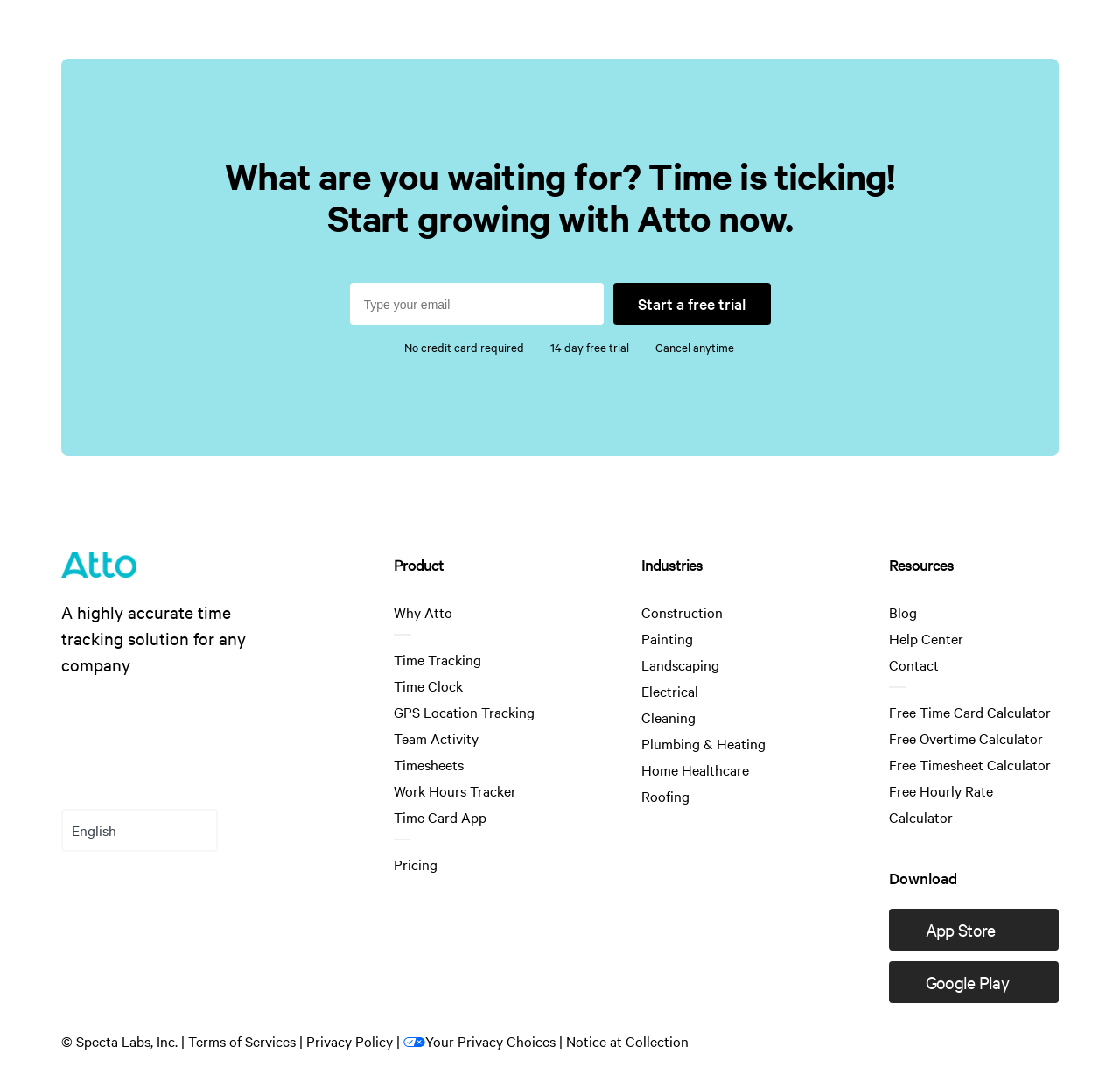Identify the bounding box coordinates for the region of the element that should be clicked to carry out the instruction: "View Pricing". The bounding box coordinates should be four float numbers between 0 and 1, i.e., [left, top, right, bottom].

[0.352, 0.797, 0.573, 0.821]